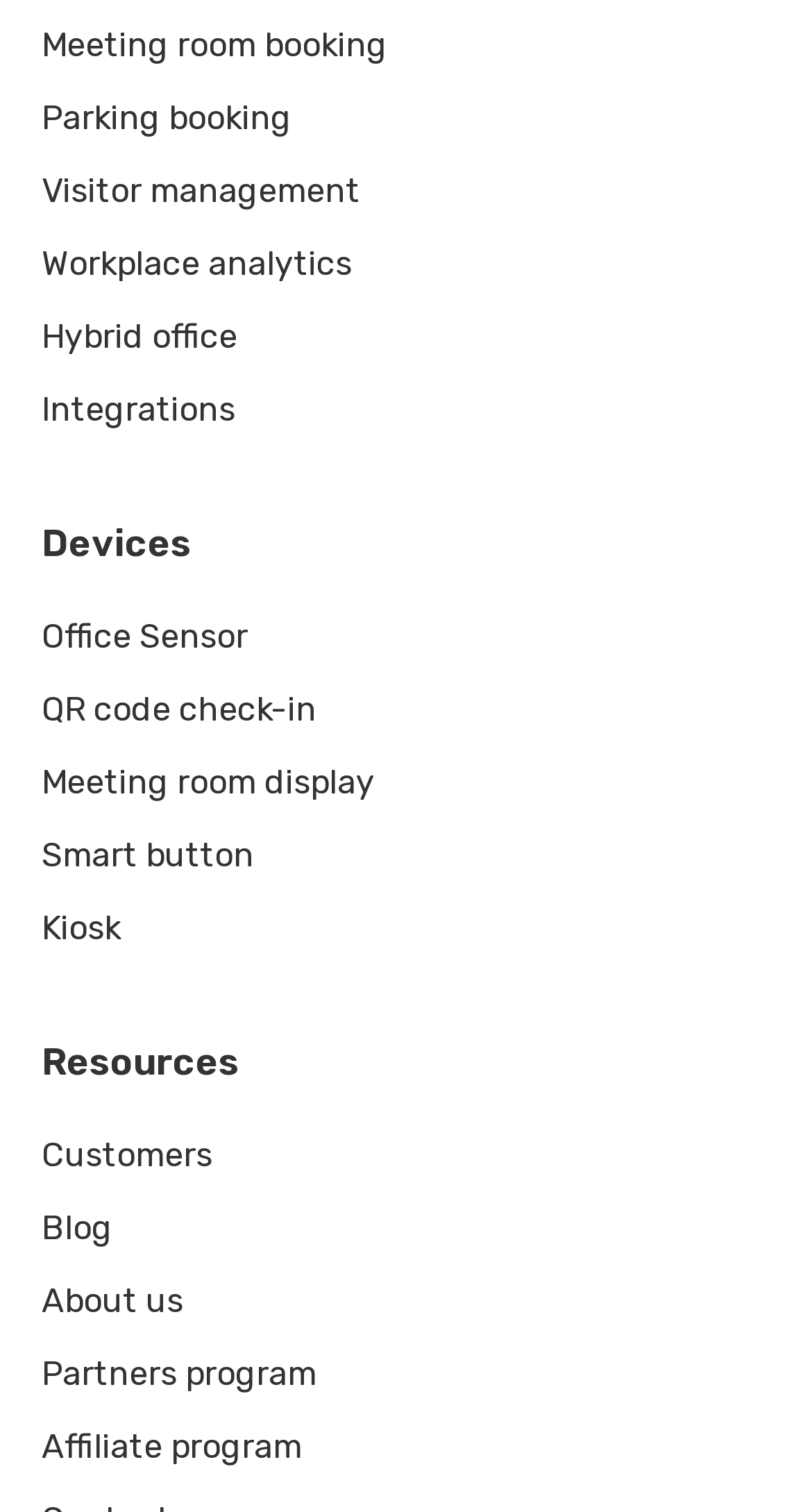Identify the bounding box coordinates of the clickable section necessary to follow the following instruction: "Read the blog". The coordinates should be presented as four float numbers from 0 to 1, i.e., [left, top, right, bottom].

[0.051, 0.802, 0.138, 0.824]